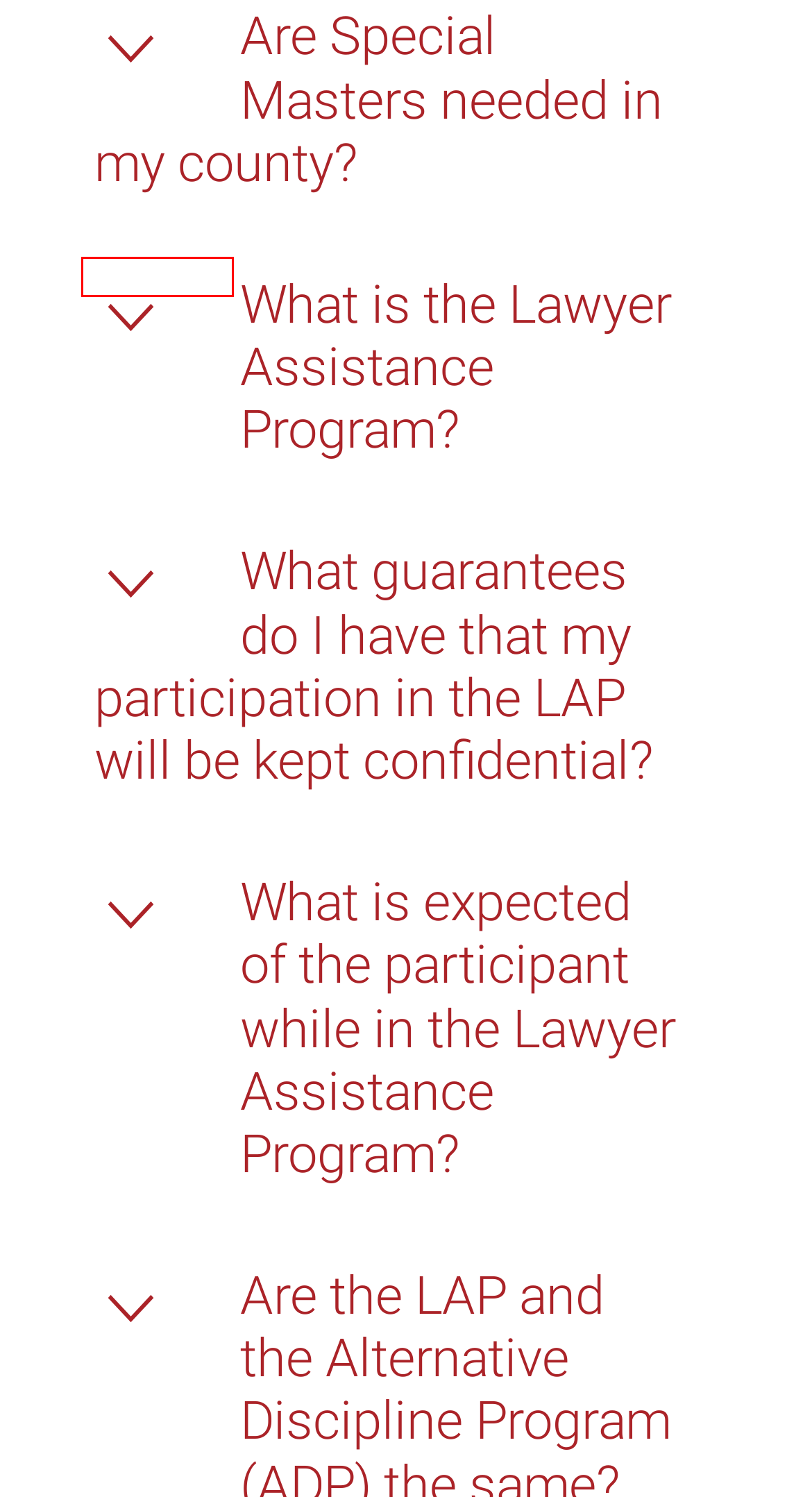You have a screenshot of a webpage with an element surrounded by a red bounding box. Choose the webpage description that best describes the new page after clicking the element inside the red bounding box. Here are the candidates:
A. Access to Justice
B. Attorneys
C. My State Bar Profile :: The State Bar of California
D. Admin Login
E. Public
F. Admissions
G. Equal Access Fund
H. Annual Fees

D